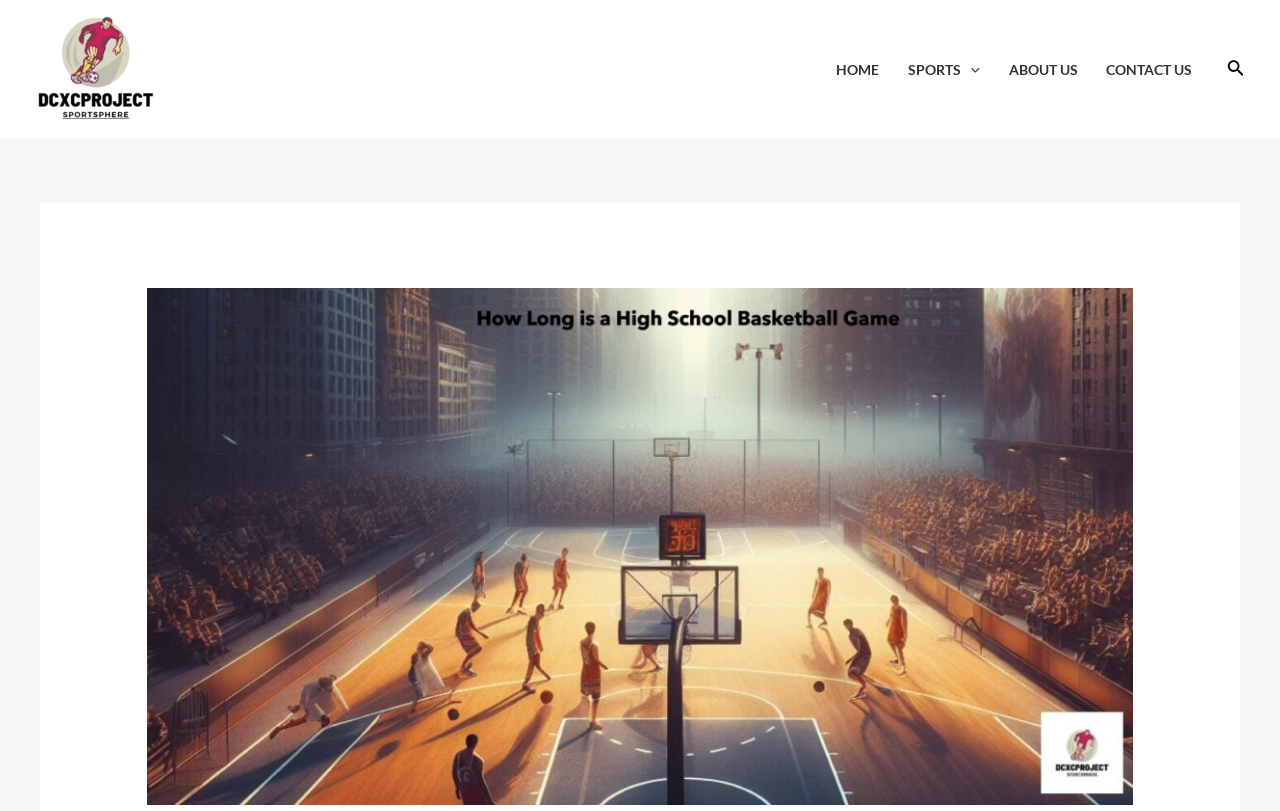Please give a succinct answer using a single word or phrase:
What is the name of the website?

SportSphere